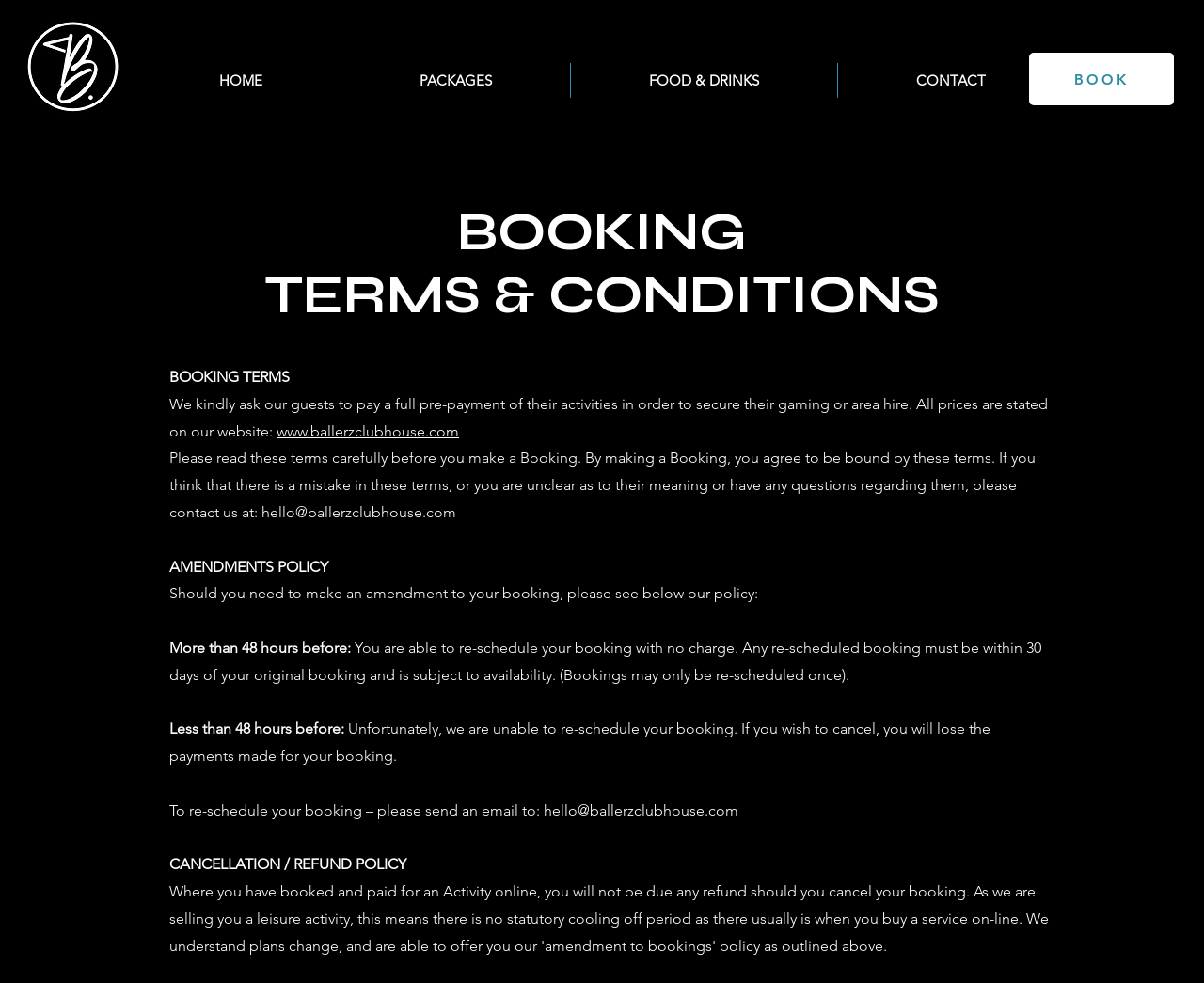Locate the primary heading on the webpage and return its text.

BOOKING
TERMS & CONDITIONS